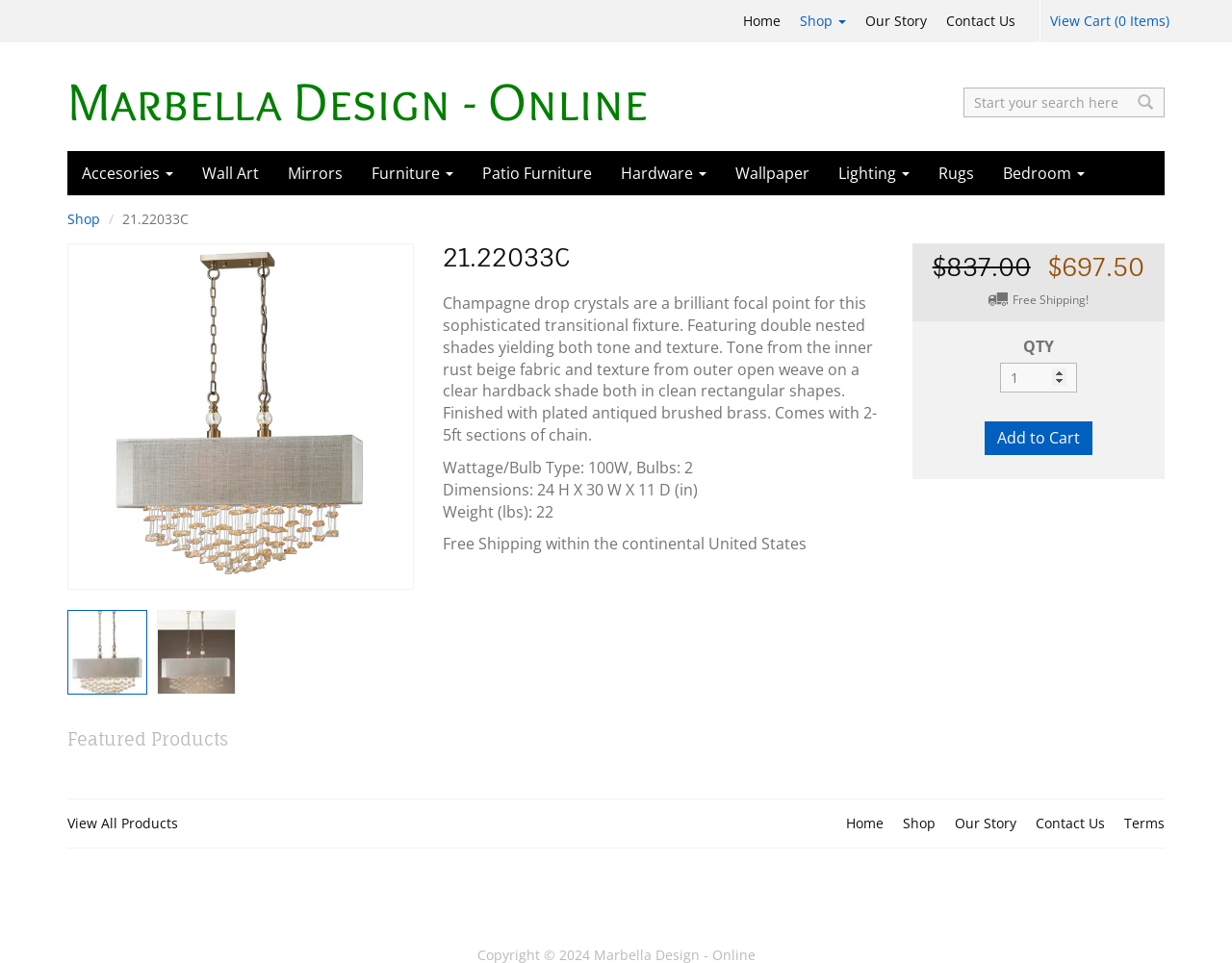Using the information in the image, give a comprehensive answer to the question: 
How many bulbs does the fixture use?

The product description mentions the wattage and bulb type as '100W, Bulbs: 2', indicating that the fixture uses two bulbs.